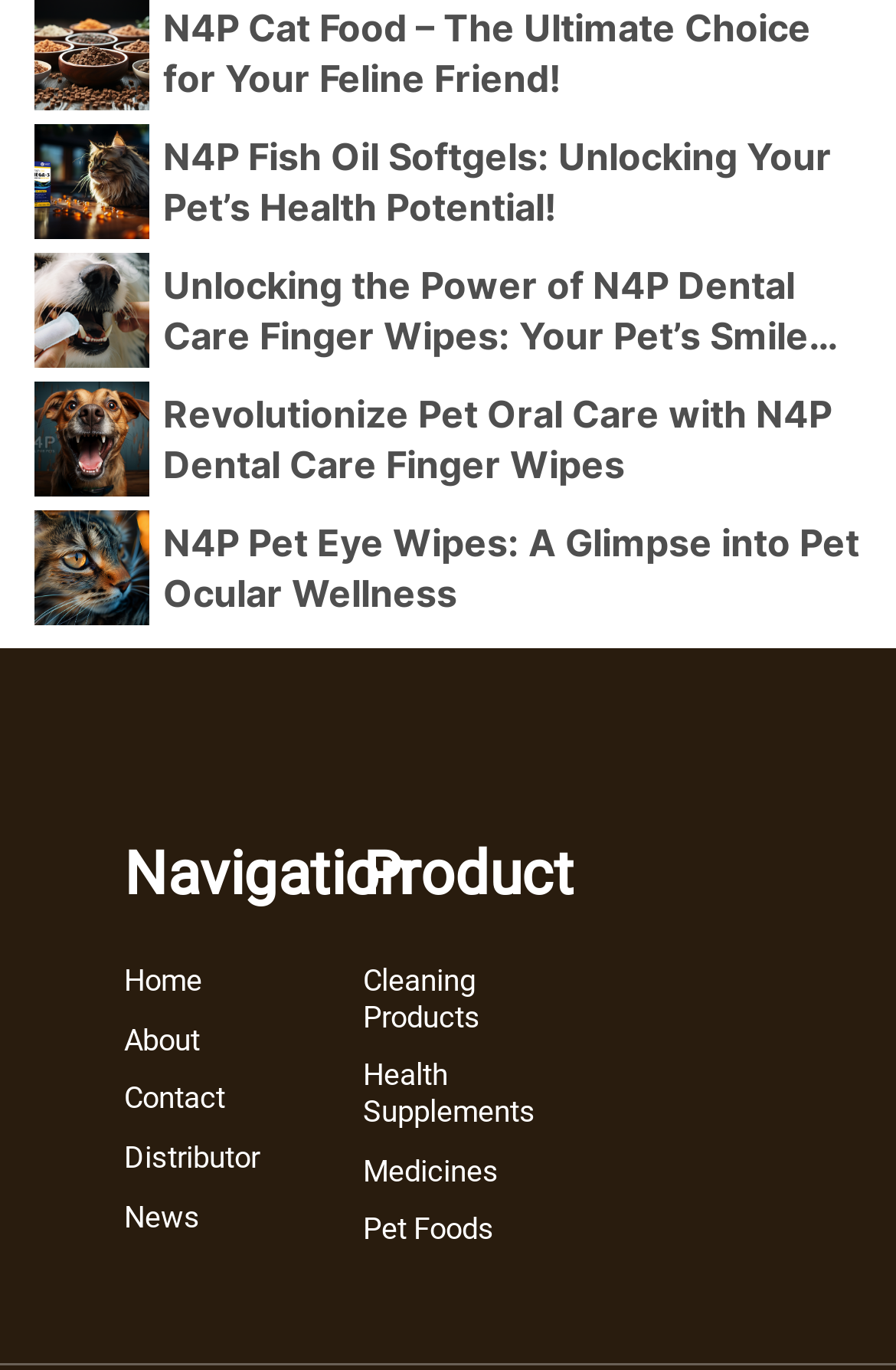Please provide the bounding box coordinates in the format (top-left x, top-left y, bottom-right x, bottom-right y). Remember, all values are floating point numbers between 0 and 1. What is the bounding box coordinate of the region described as: Medicines

[0.405, 0.842, 0.595, 0.868]